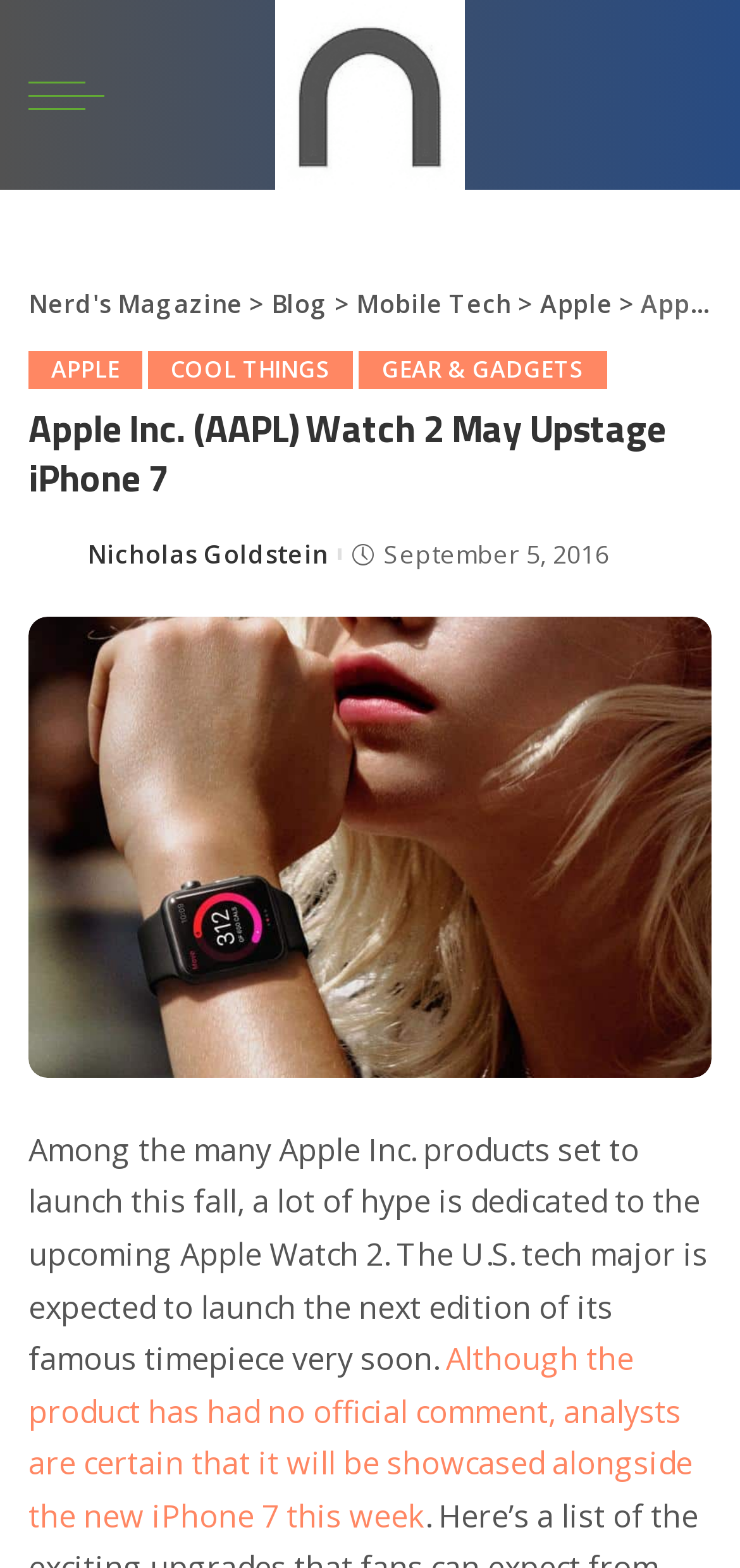Determine the bounding box coordinates of the section to be clicked to follow the instruction: "Read about Apple". The coordinates should be given as four float numbers between 0 and 1, formatted as [left, top, right, bottom].

[0.73, 0.183, 0.828, 0.204]